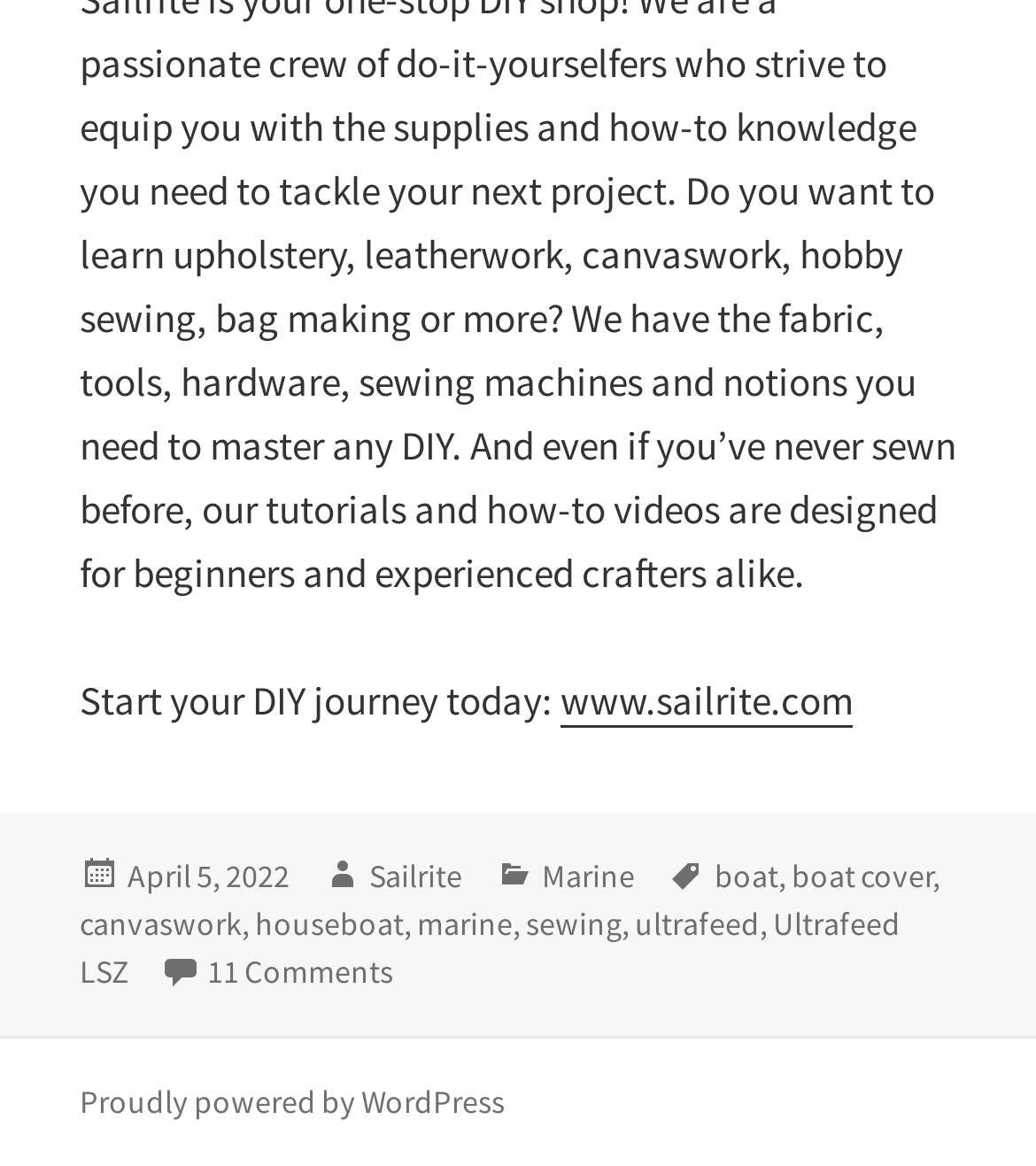Answer the question below in one word or phrase:
How many tags are associated with the article?

7